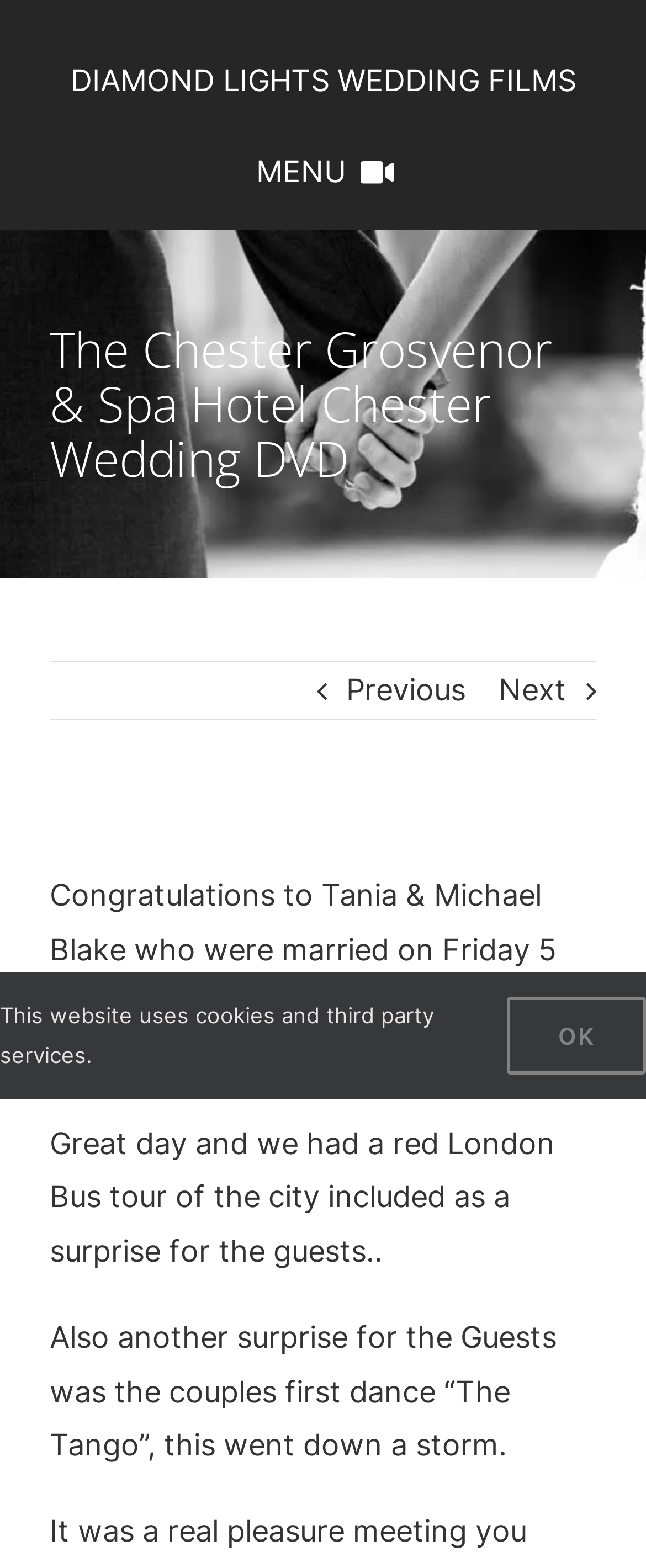What is the name of the bride?
Kindly offer a detailed explanation using the data available in the image.

I found the answer by reading the static text elements on the page, which congratulates Tania and Michael Blake on their wedding.